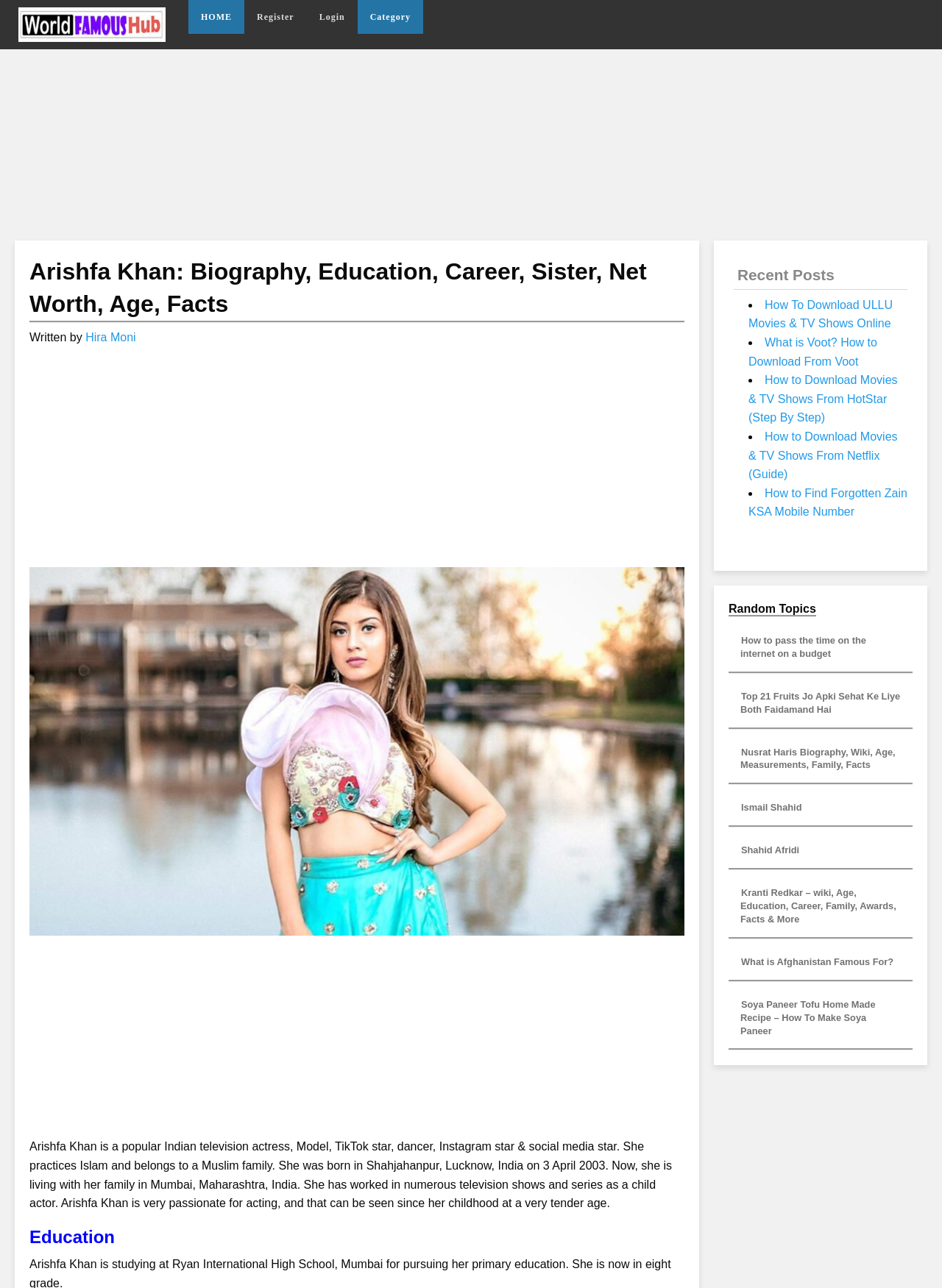Using the elements shown in the image, answer the question comprehensively: How many recent posts are listed on the webpage?

On the webpage, there is a section titled 'Recent Posts' which lists four links to recent articles, including 'How To Download ULLU Movies & TV Shows Online', 'What is Voot? How to Download From Voot', and two others.